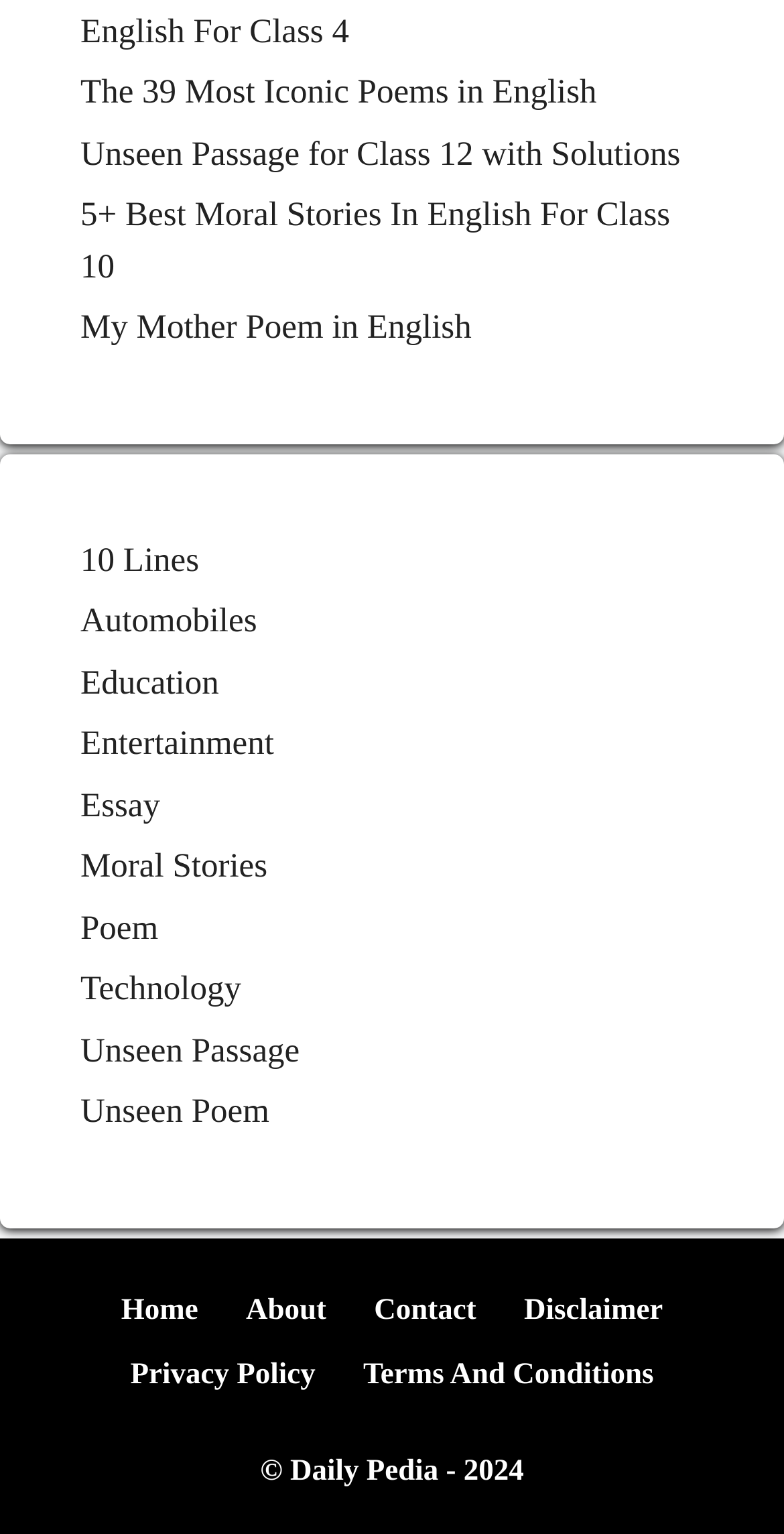Locate the bounding box coordinates of the area you need to click to fulfill this instruction: 'read the poem My Mother'. The coordinates must be in the form of four float numbers ranging from 0 to 1: [left, top, right, bottom].

[0.103, 0.201, 0.601, 0.226]